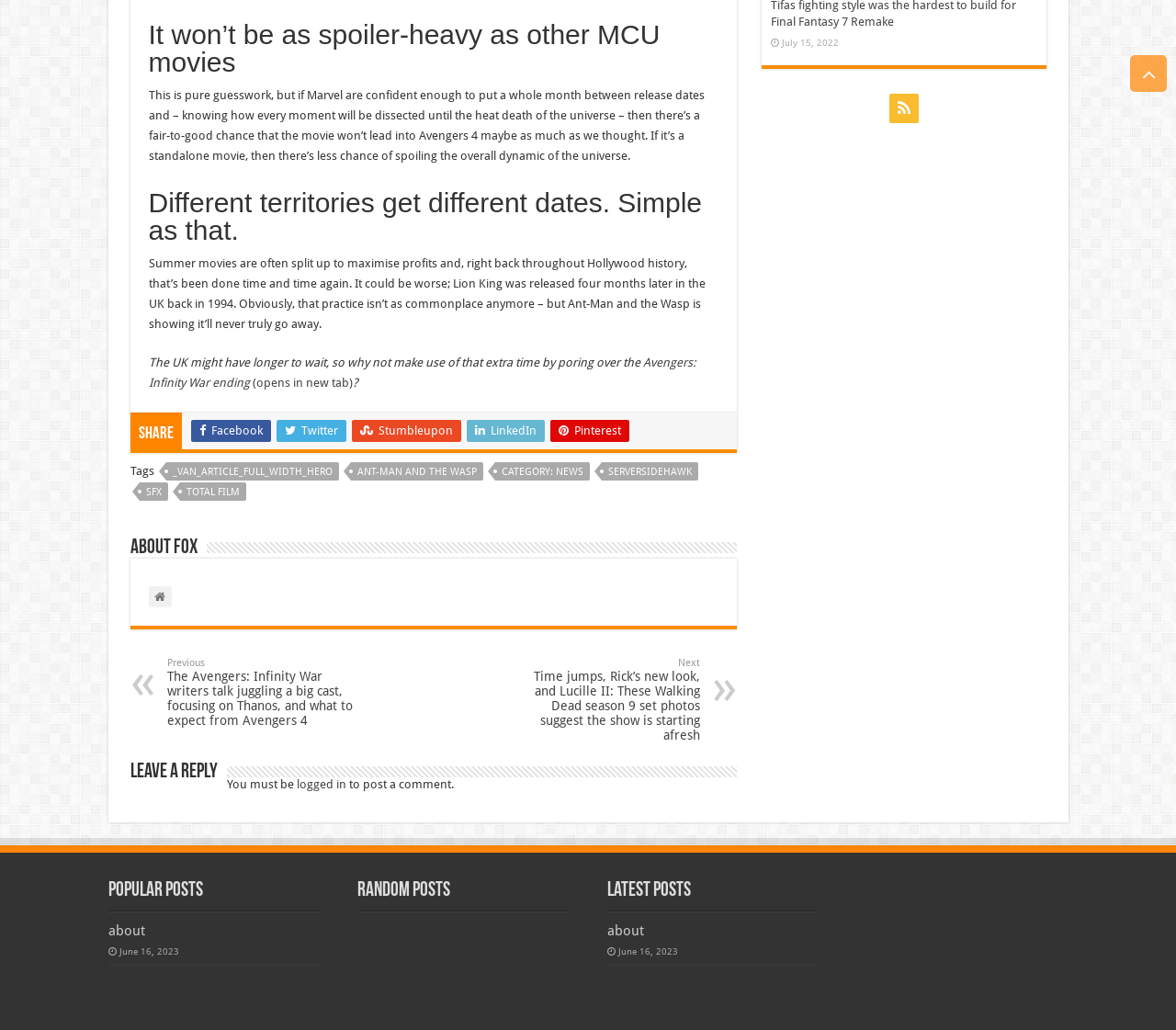Pinpoint the bounding box coordinates of the element you need to click to execute the following instruction: "Click on the 'Avengers: Infinity War ending' link". The bounding box should be represented by four float numbers between 0 and 1, in the format [left, top, right, bottom].

[0.126, 0.345, 0.591, 0.378]